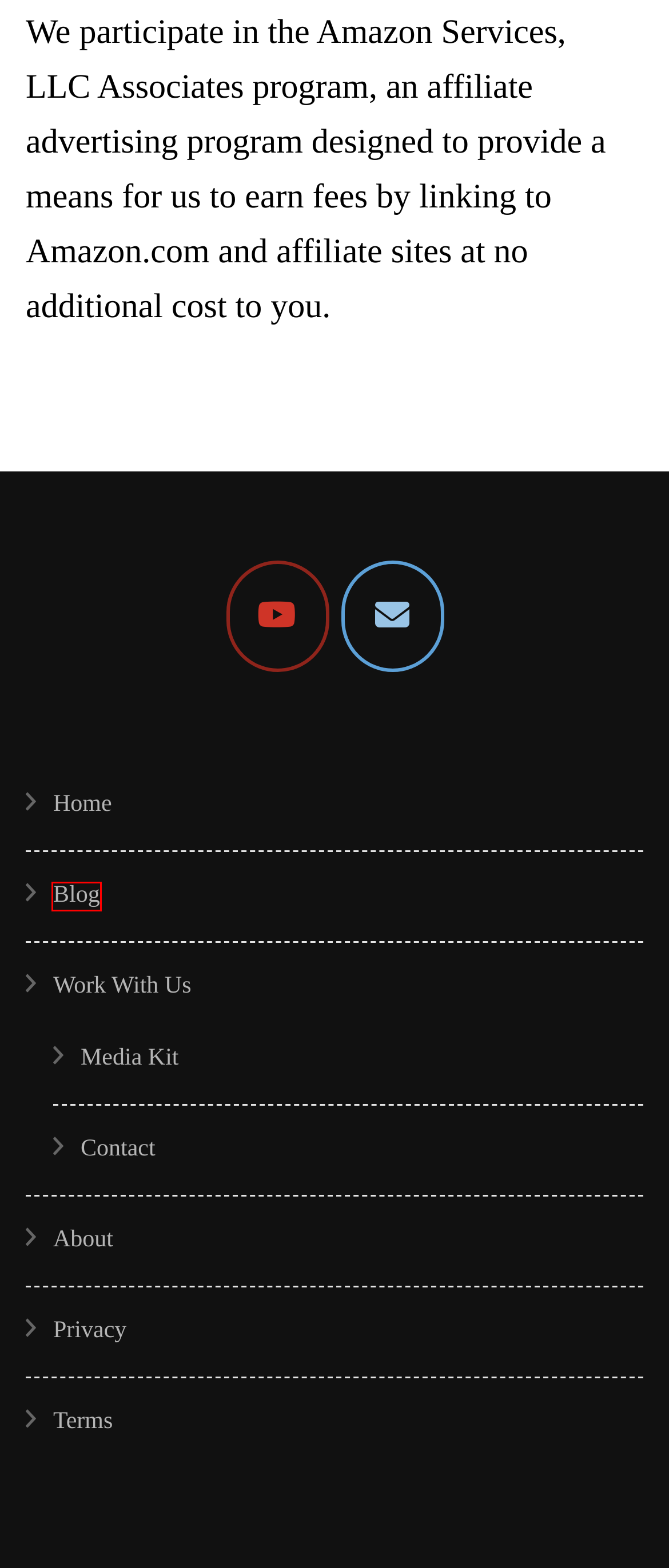You are given a screenshot depicting a webpage with a red bounding box around a UI element. Select the description that best corresponds to the new webpage after clicking the selected element. Here are the choices:
A. Media Kit - Good Home Automation
B. Good Home Automation
C. Contact - Good Home Automation
D. Terms - Good Home Automation
E. Vizio AirPlay Not Working (PROVEN Fix!)
F. How to Connect Vizio TV to WiFi Without Remote? (EASY!)
G. Where Is the Power Button on Samsung TV (With Pictures!)
H. Blog

H